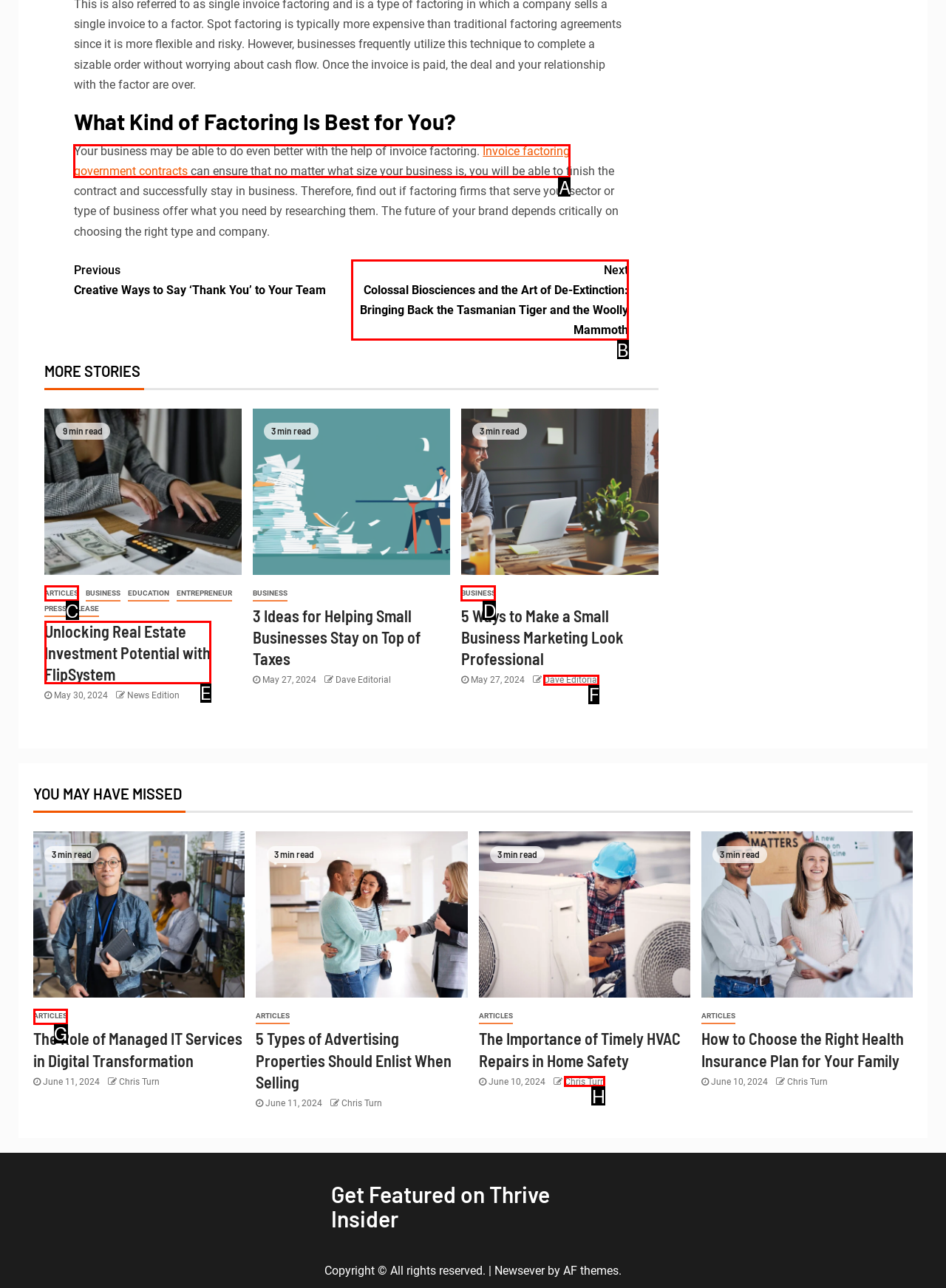Determine the HTML element to click for the instruction: Click on 'Invoice factoring government contracts'.
Answer with the letter corresponding to the correct choice from the provided options.

A